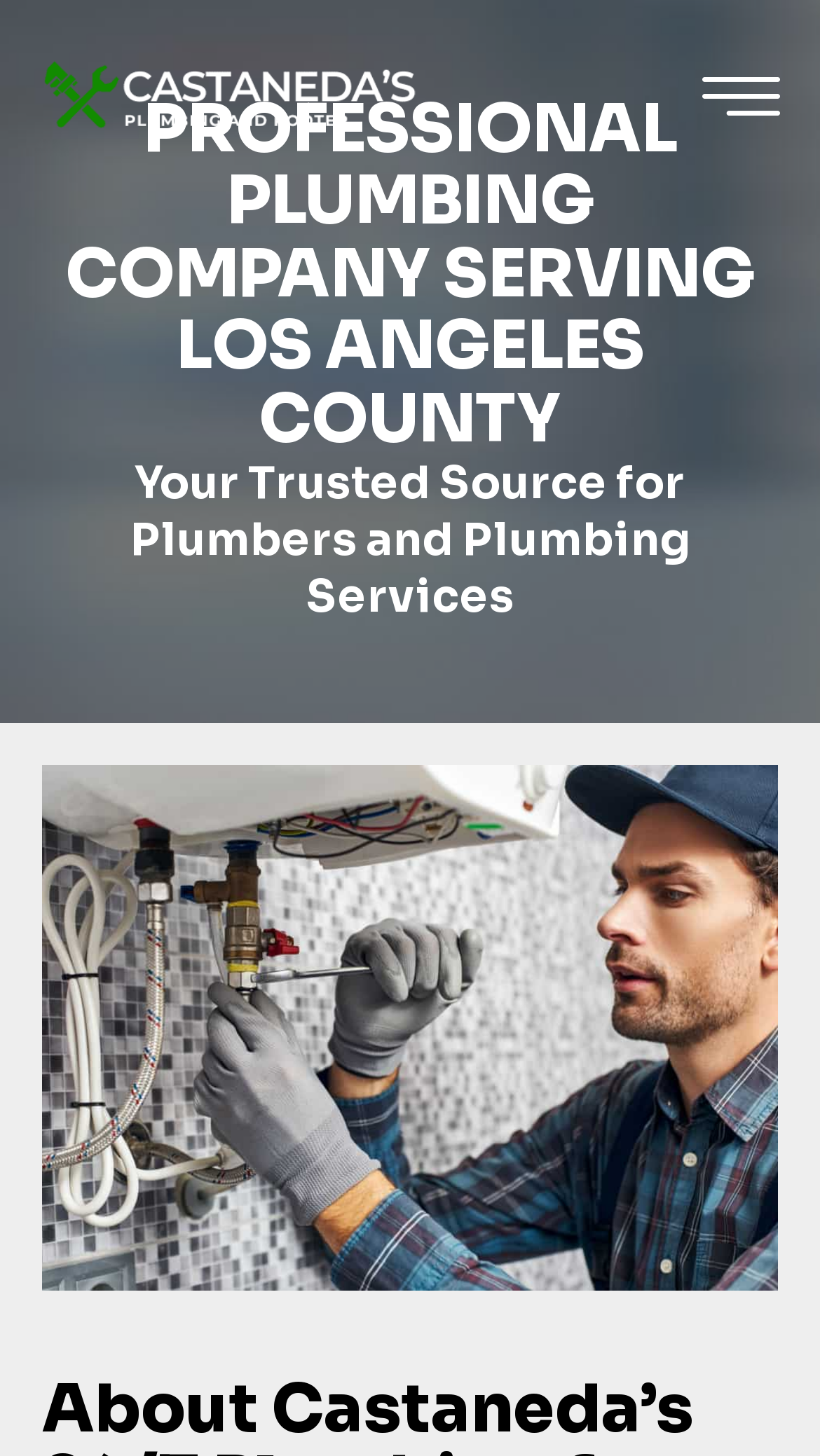Based on the element description alt="Castanedas's 24/7 Plumbing & Rooter", identify the bounding box coordinates for the UI element. The coordinates should be in the format (top-left x, top-left y, bottom-right x, bottom-right y) and within the 0 to 1 range.

[0.038, 0.036, 0.592, 0.094]